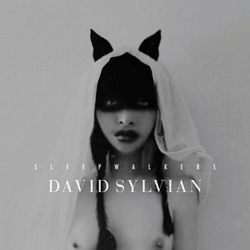Refer to the image and offer a detailed explanation in response to the question: What is the name of the artist?

The artist's name is clearly written at the bottom of the album cover, providing identification and credit for the work.